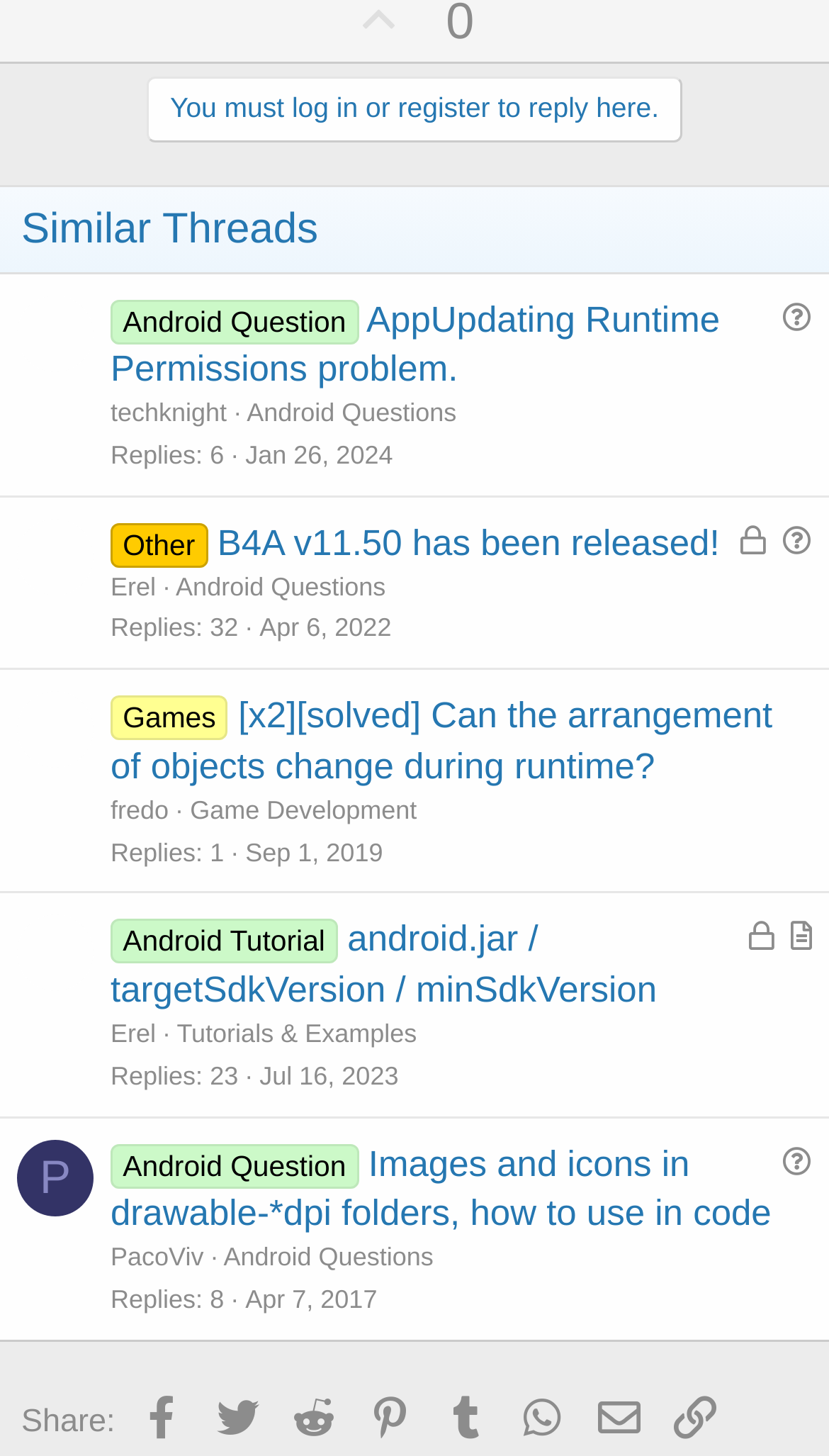Identify the bounding box coordinates of the region I need to click to complete this instruction: "Click on the 'You must log in or register to reply here.' link".

[0.177, 0.053, 0.823, 0.097]